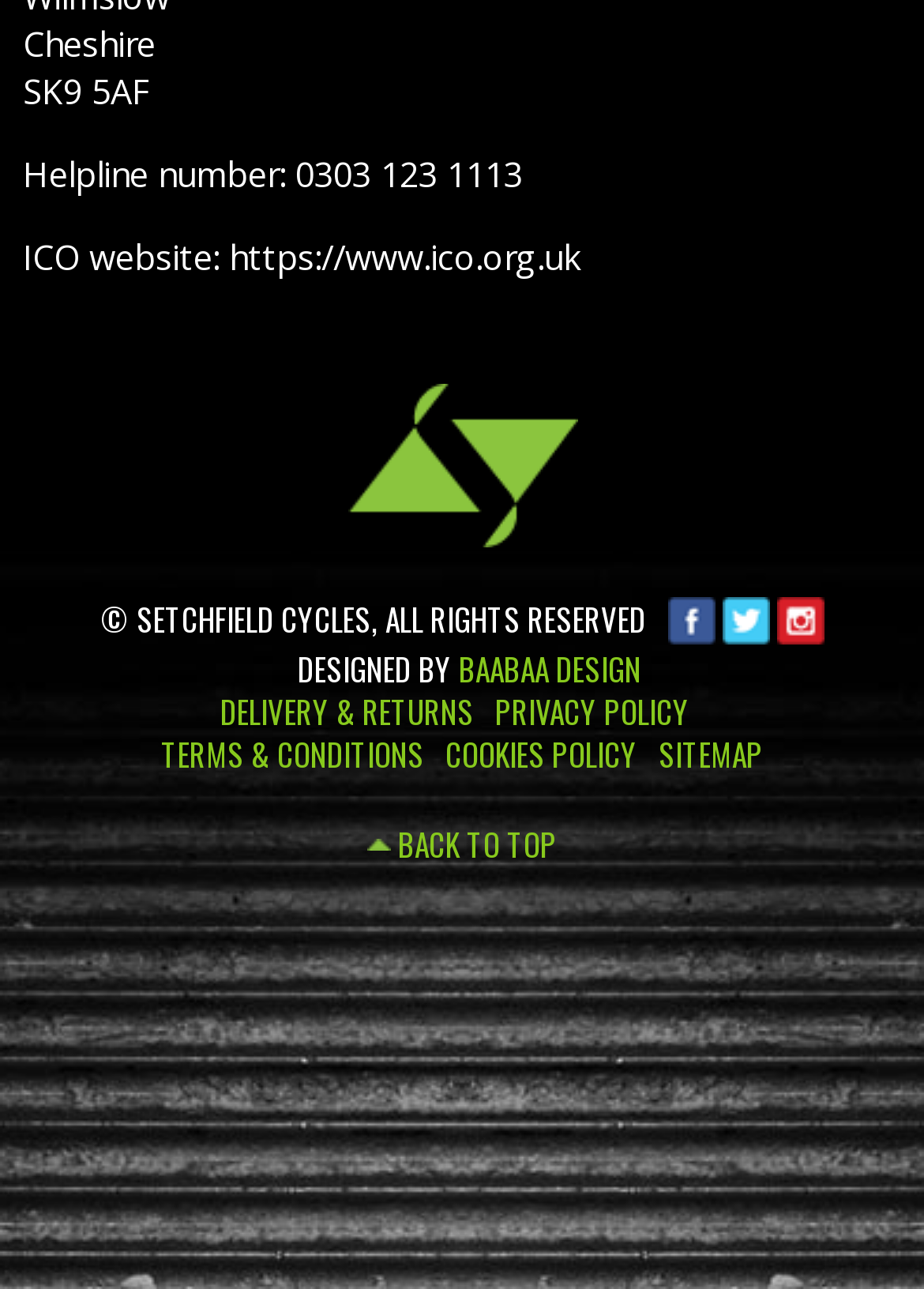From the element description Sitemap, predict the bounding box coordinates of the UI element. The coordinates must be specified in the format (top-left x, top-left y, bottom-right x, bottom-right y) and should be within the 0 to 1 range.

[0.713, 0.568, 0.826, 0.603]